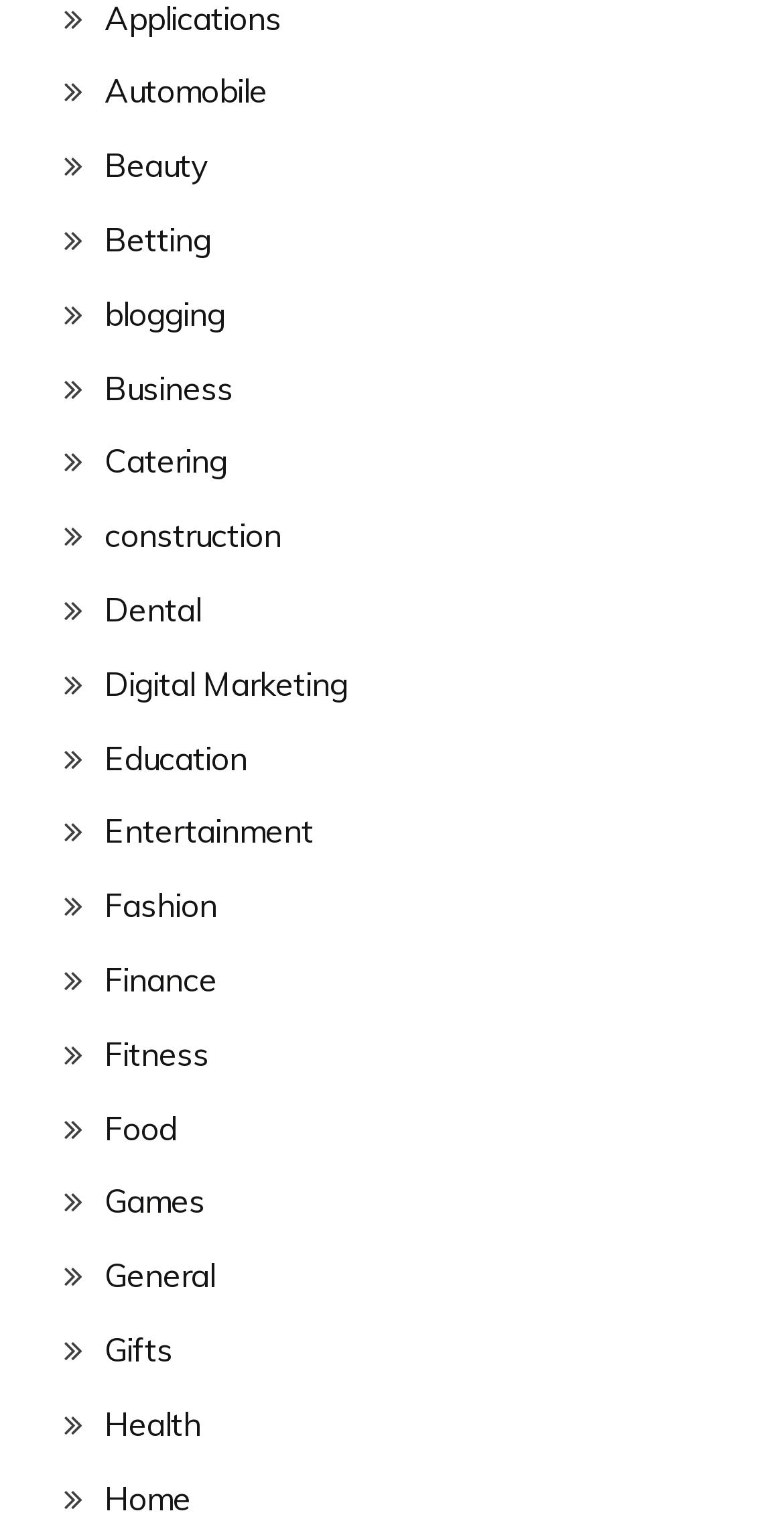Indicate the bounding box coordinates of the element that needs to be clicked to satisfy the following instruction: "Explore Digital Marketing". The coordinates should be four float numbers between 0 and 1, i.e., [left, top, right, bottom].

[0.133, 0.438, 0.444, 0.465]